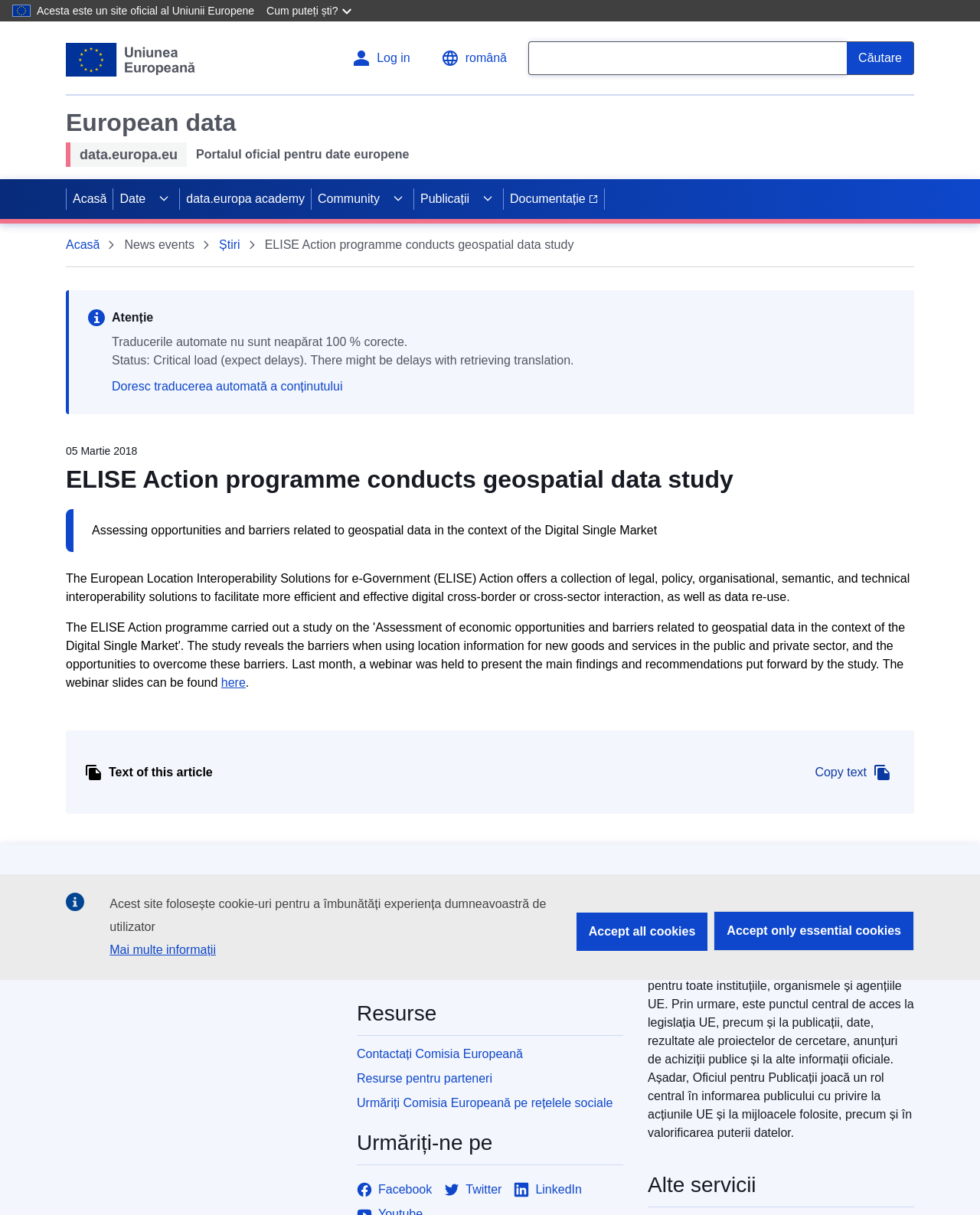From the image, can you give a detailed response to the question below:
What is the date of the article?

I found the date of the article by looking at the time element '05 Martie 2018' which is located near the heading 'ELISE Action programme conducts geospatial data study'.